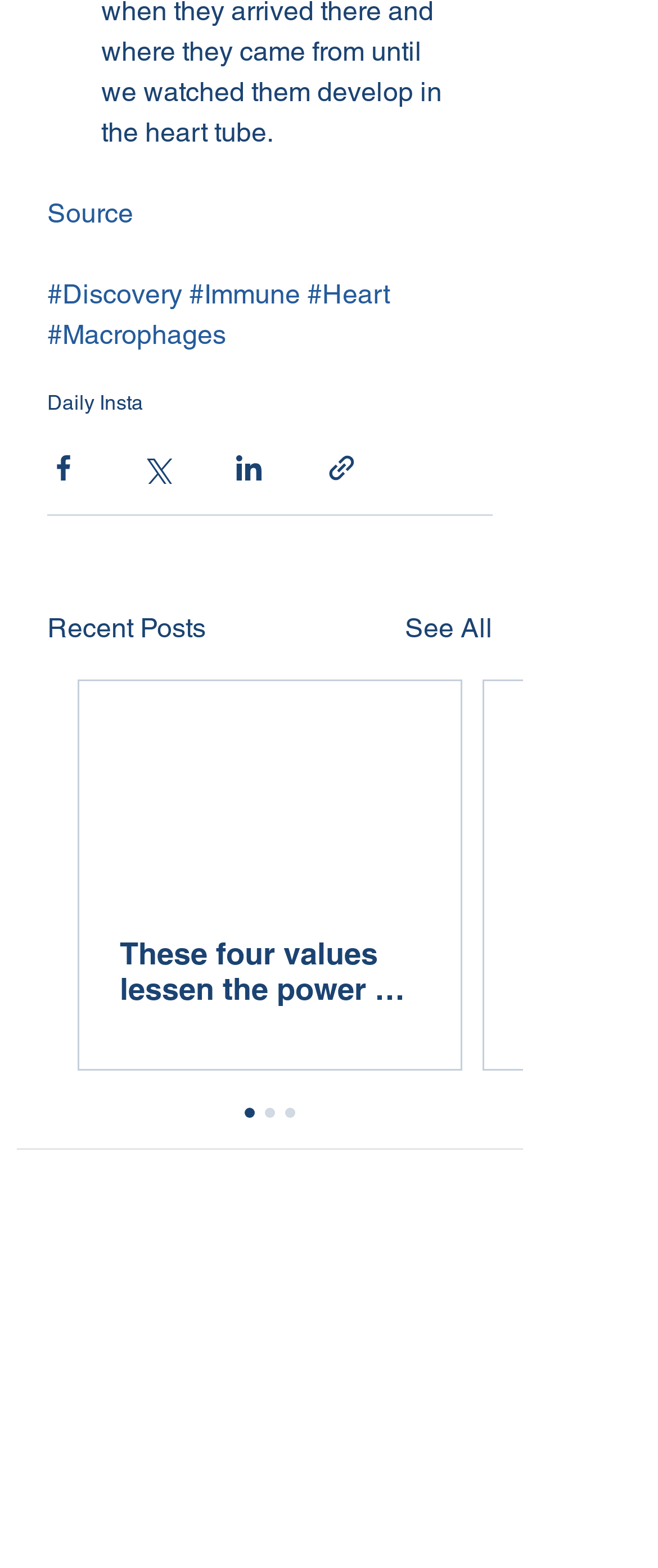Please provide the bounding box coordinates for the element that needs to be clicked to perform the following instruction: "View recent posts". The coordinates should be given as four float numbers between 0 and 1, i.e., [left, top, right, bottom].

[0.072, 0.388, 0.313, 0.414]